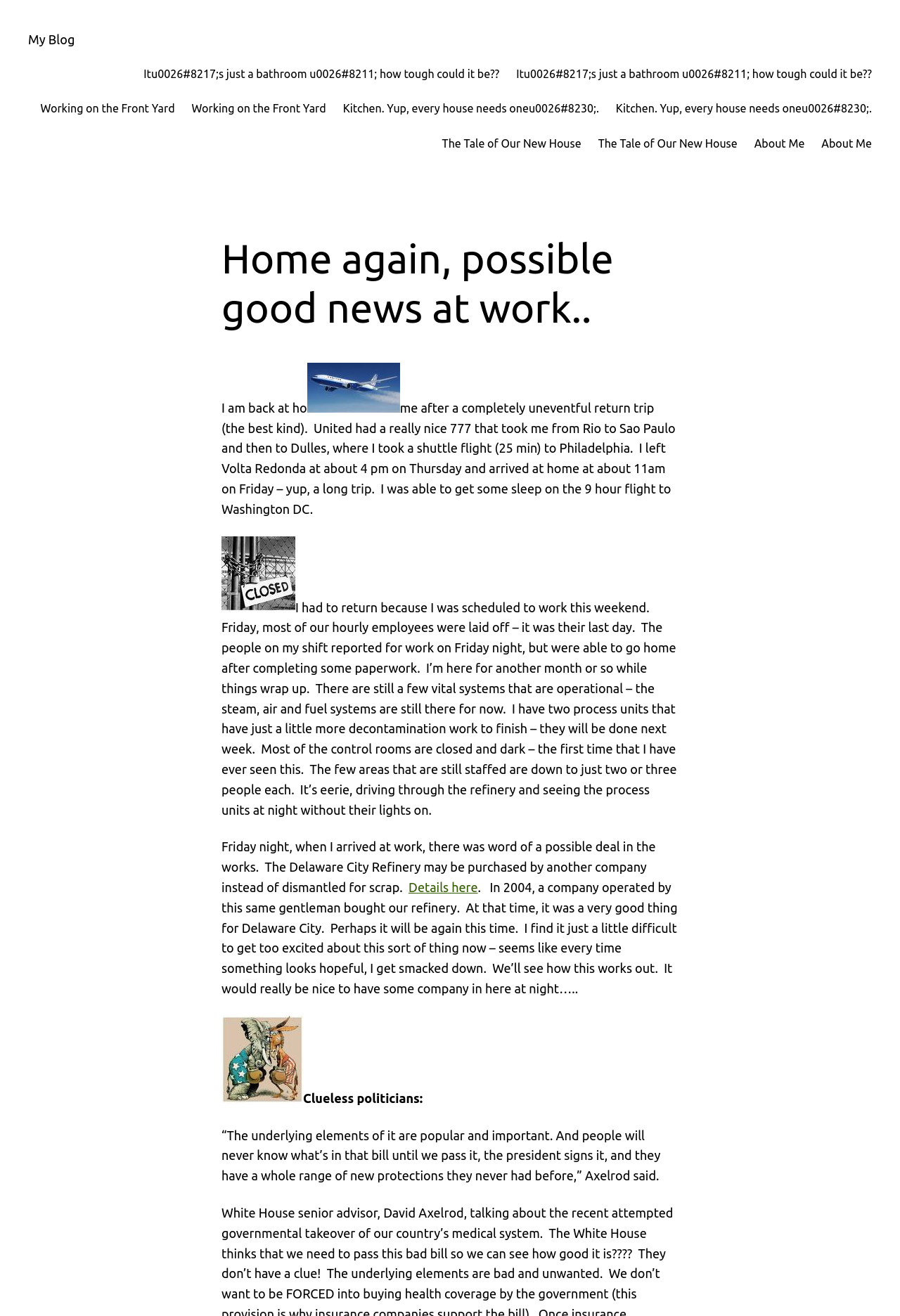What is the possible deal mentioned in the text?
Refer to the image and offer an in-depth and detailed answer to the question.

The text 'Friday night, when I arrived at work, there was word of a possible deal in the works. The Delaware City Refinery may be purchased by another company instead of dismantled for scrap.' suggests that the possible deal is the purchase of the refinery by another company.